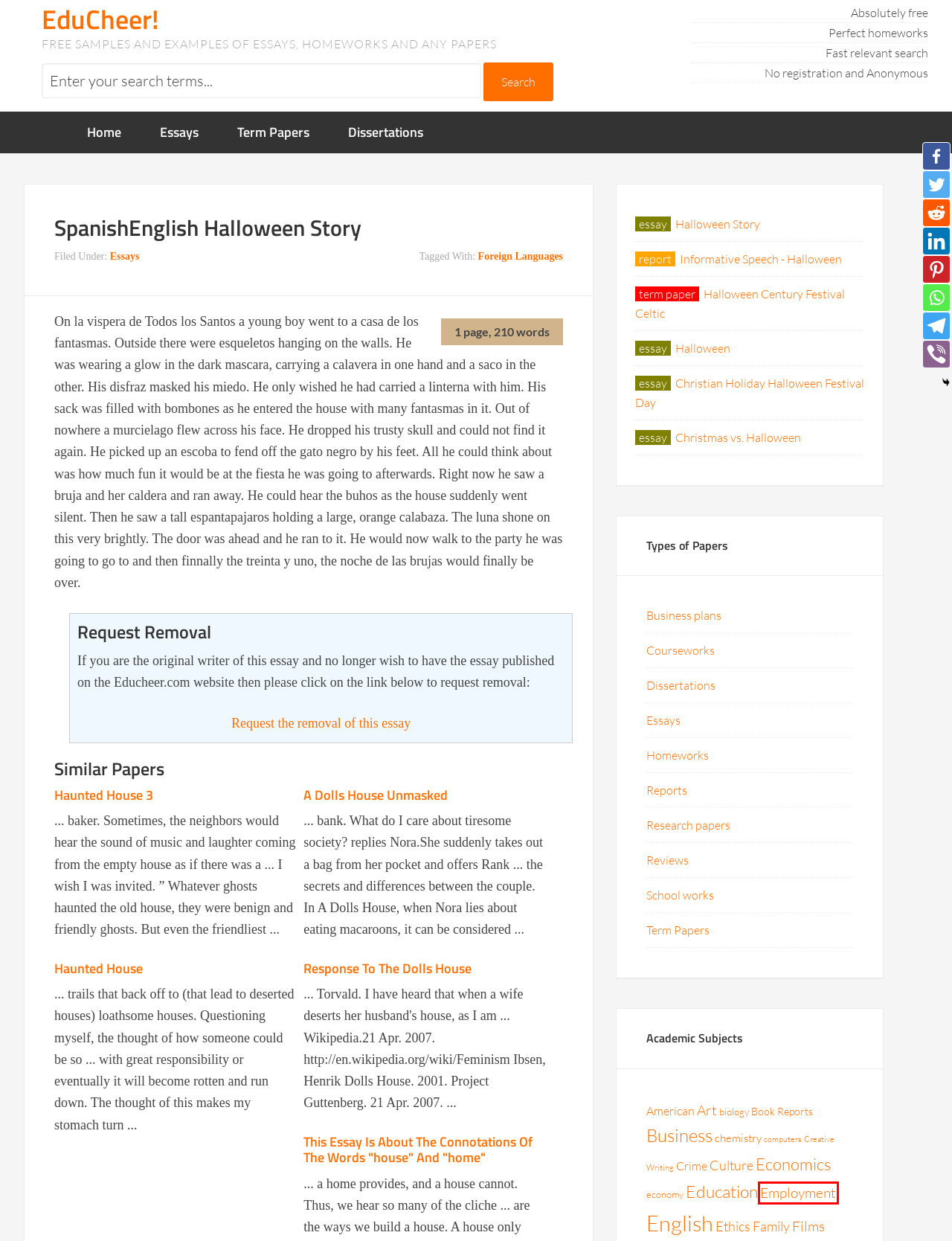Look at the screenshot of a webpage, where a red bounding box highlights an element. Select the best description that matches the new webpage after clicking the highlighted element. Here are the candidates:
A. Sampes of Employment on EduCheer!
B. Response To The Dolls House, Sample of Essays
C. Sampes of Term Papers on EduCheer!
D. Sampes of Ethics on EduCheer!
E. Sampes of Book Reports on EduCheer!
F. Sampes of Art on EduCheer!
G. Sampes of Films on EduCheer!
H. Sampes of biology on EduCheer!

A